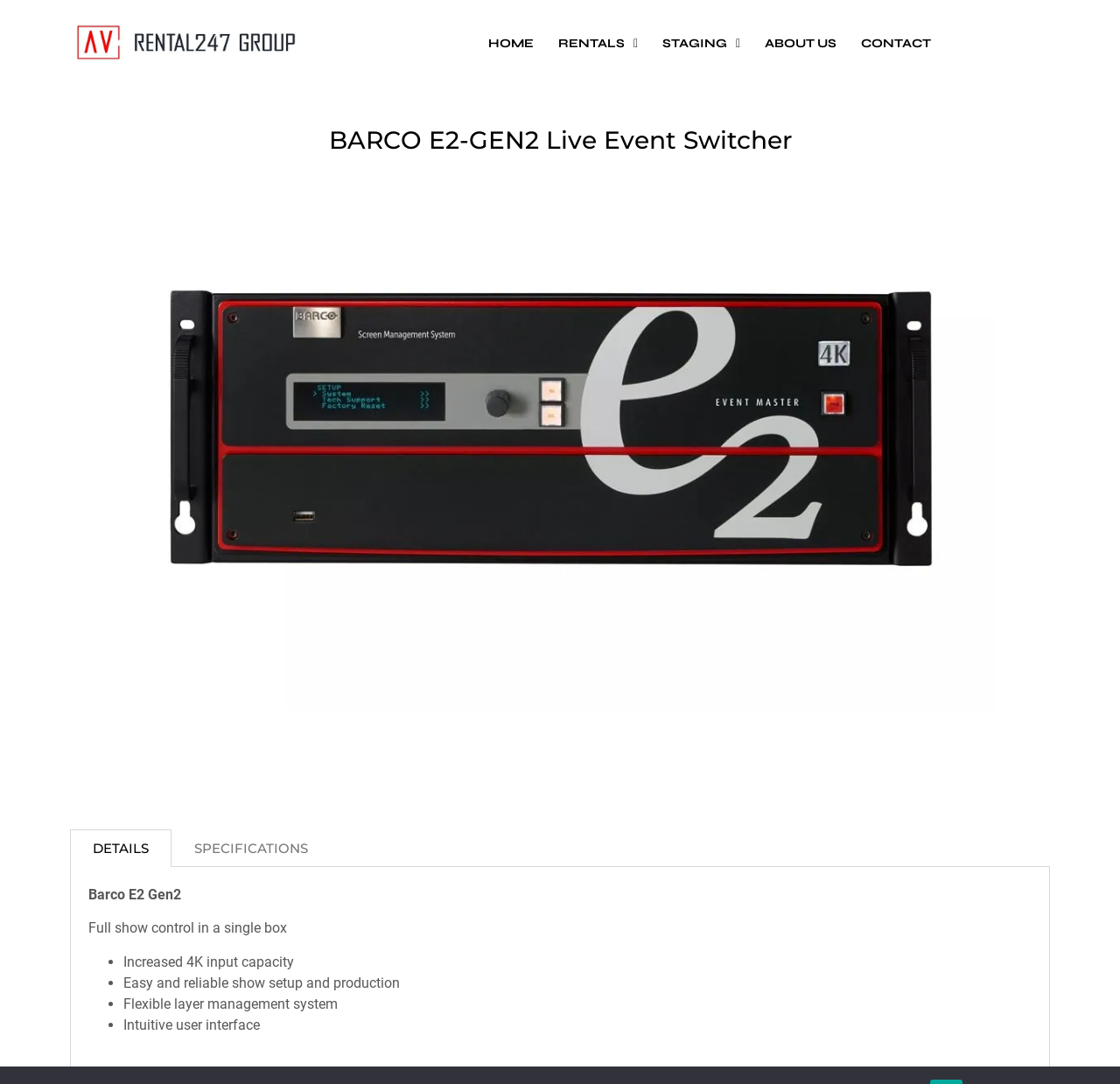Extract the bounding box coordinates for the UI element described by the text: "About us". The coordinates should be in the form of [left, top, right, bottom] with values between 0 and 1.

[0.683, 0.008, 0.747, 0.072]